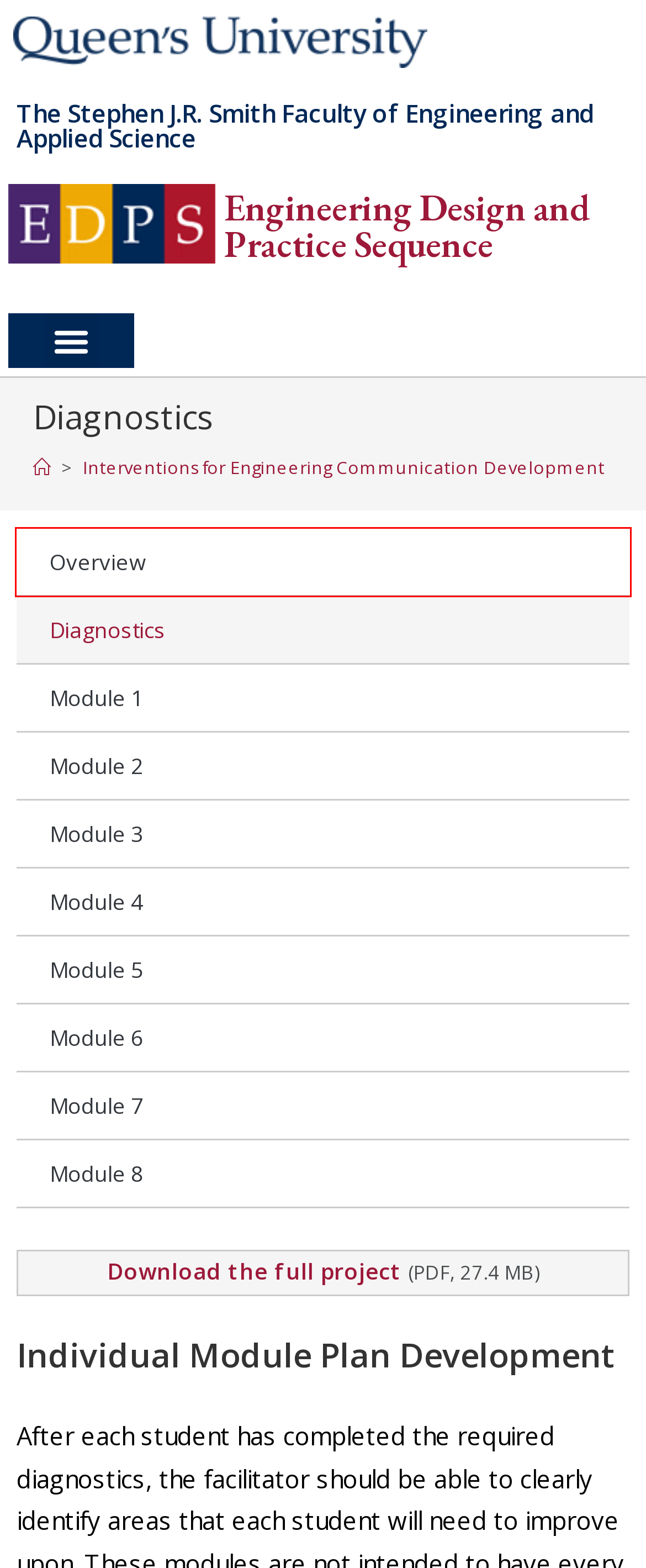Given a webpage screenshot with a red bounding box around a UI element, choose the webpage description that best matches the new webpage after clicking the element within the bounding box. Here are the candidates:
A. Module 6: Summaries and Recommendations – Engineering Design and Practice Sequence
B. Module 8: Oral Communication in a Team Context – Engineering Design and Practice Sequence
C. Module 1: Understanding Professional Language – Engineering Design and Practice Sequence
D. Queen's University Canada
E. Module 5: Revising For Concision – Engineering Design and Practice Sequence
F. Smith Engineering | Queen's University
G. Overview – Engineering Design and Practice Sequence
H. Module 4: Making Arguments – Engineering Design and Practice Sequence

G